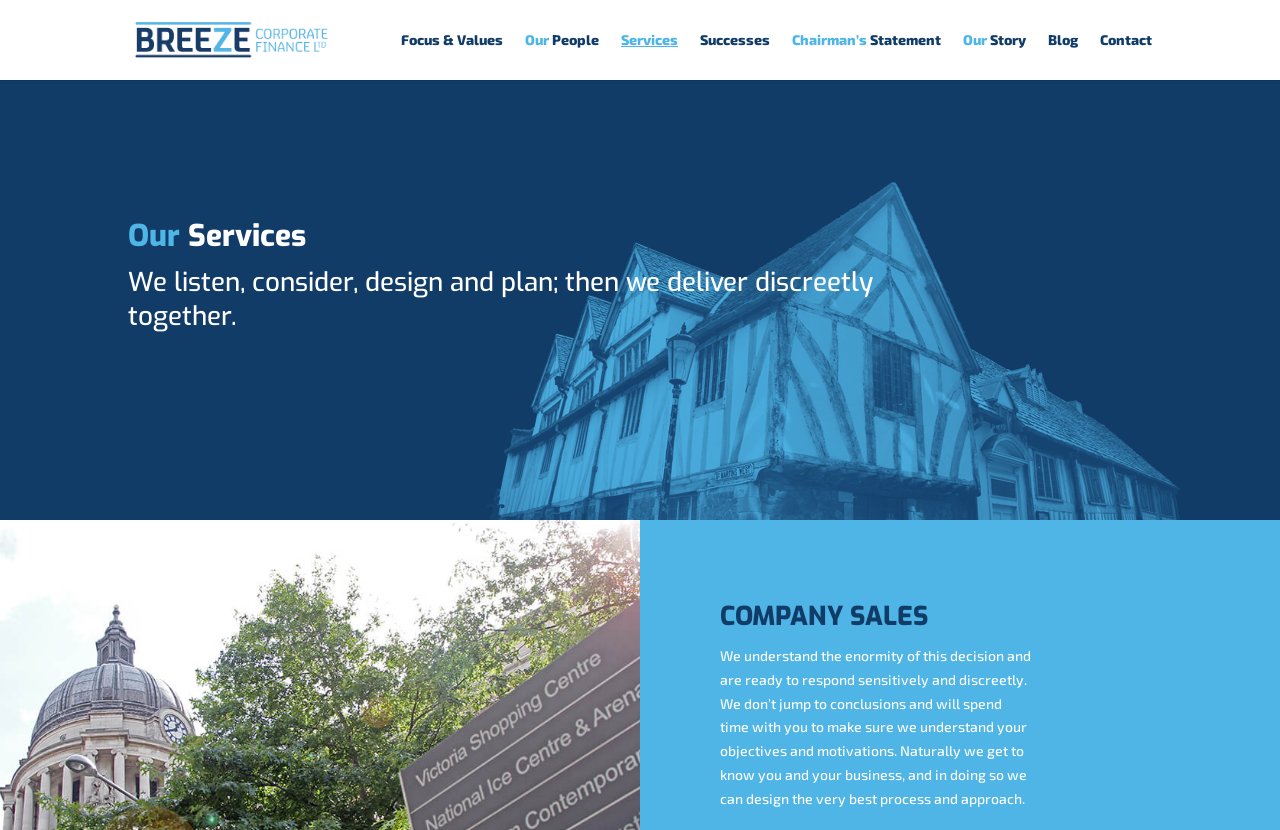Answer the question using only a single word or phrase: 
What is the first service mentioned?

COMPANY SALES